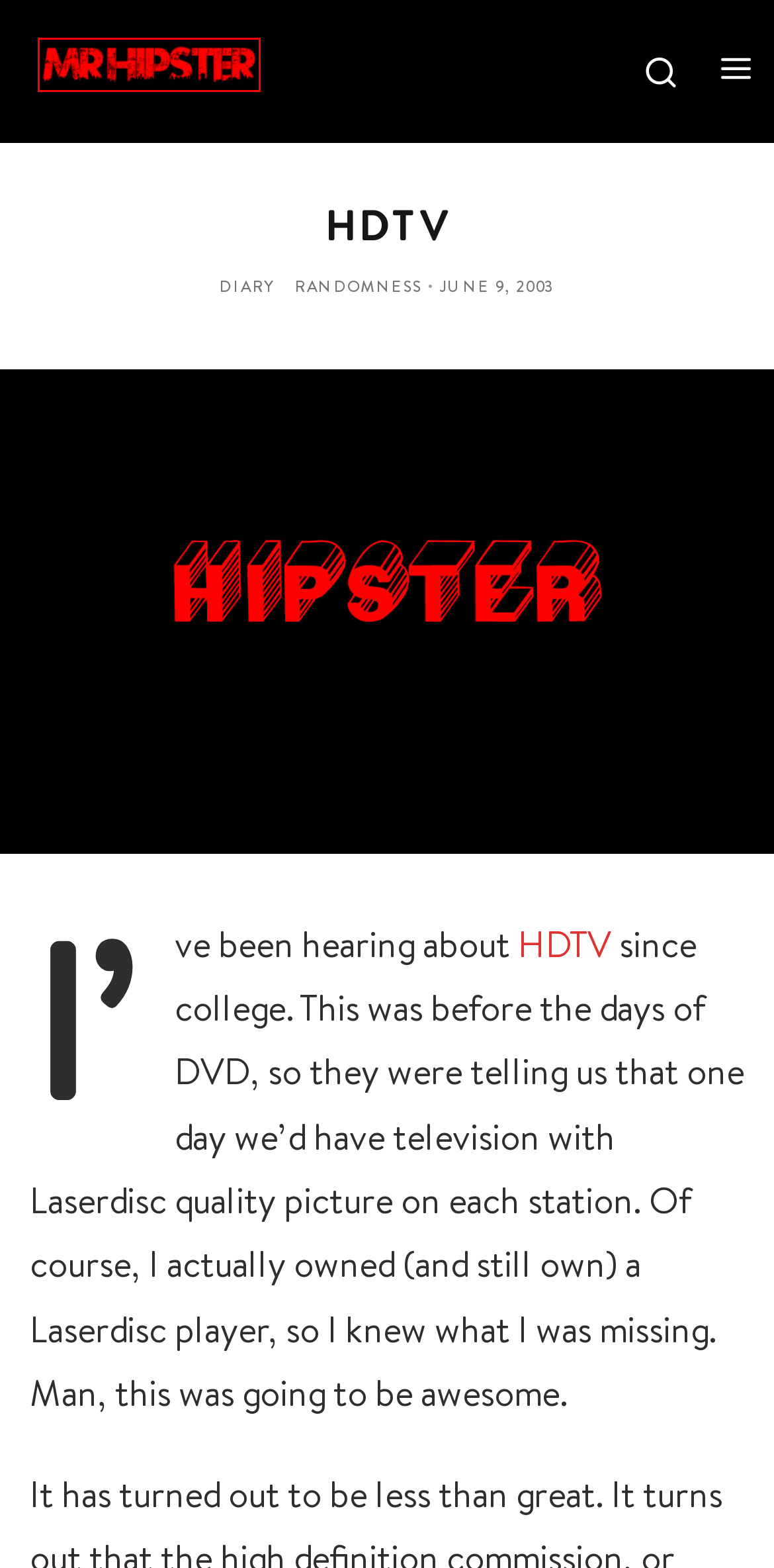You’re provided with a screenshot of a webpage that has a red bounding box around an element. Choose the best matching webpage description for the new page after clicking the element in the red box. The options are:
A. How HDTV Works | HowStuffWorks
B. Contact
C. Mr. Hipster | Your Hipster Guide to Things Hipsterish
D. CARS: Sandwiches & Shakes – Montclair | Booze & Grub Reviews
E. Mr. Hipster | Diary
F. The Volkswagen GLI | Diary
G. City Kids | Diary
H. Mr. Hipster | Randomness

C